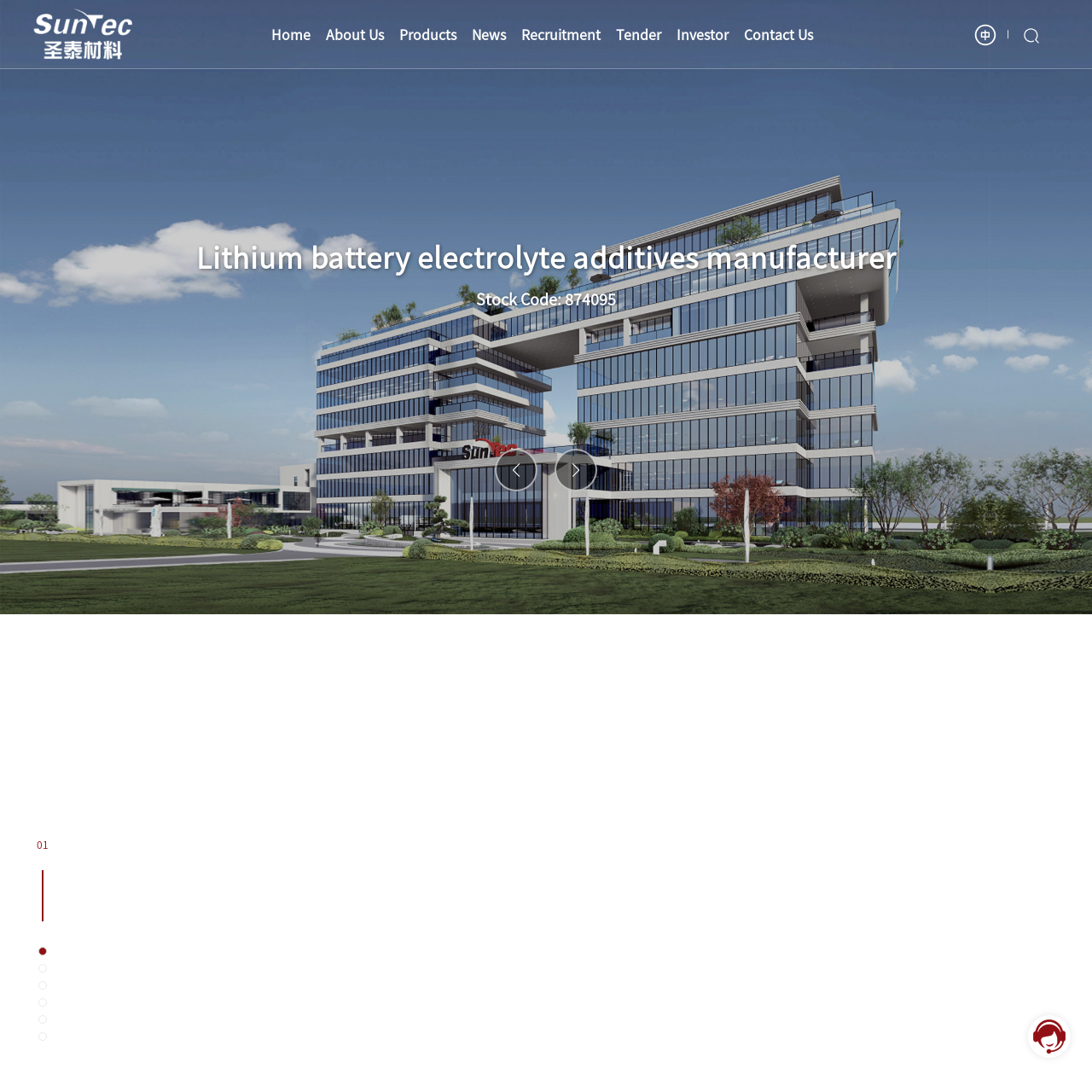Locate the bounding box coordinates of the clickable area to execute the instruction: "Search for a movie". Provide the coordinates as four float numbers between 0 and 1, represented as [left, top, right, bottom].

None